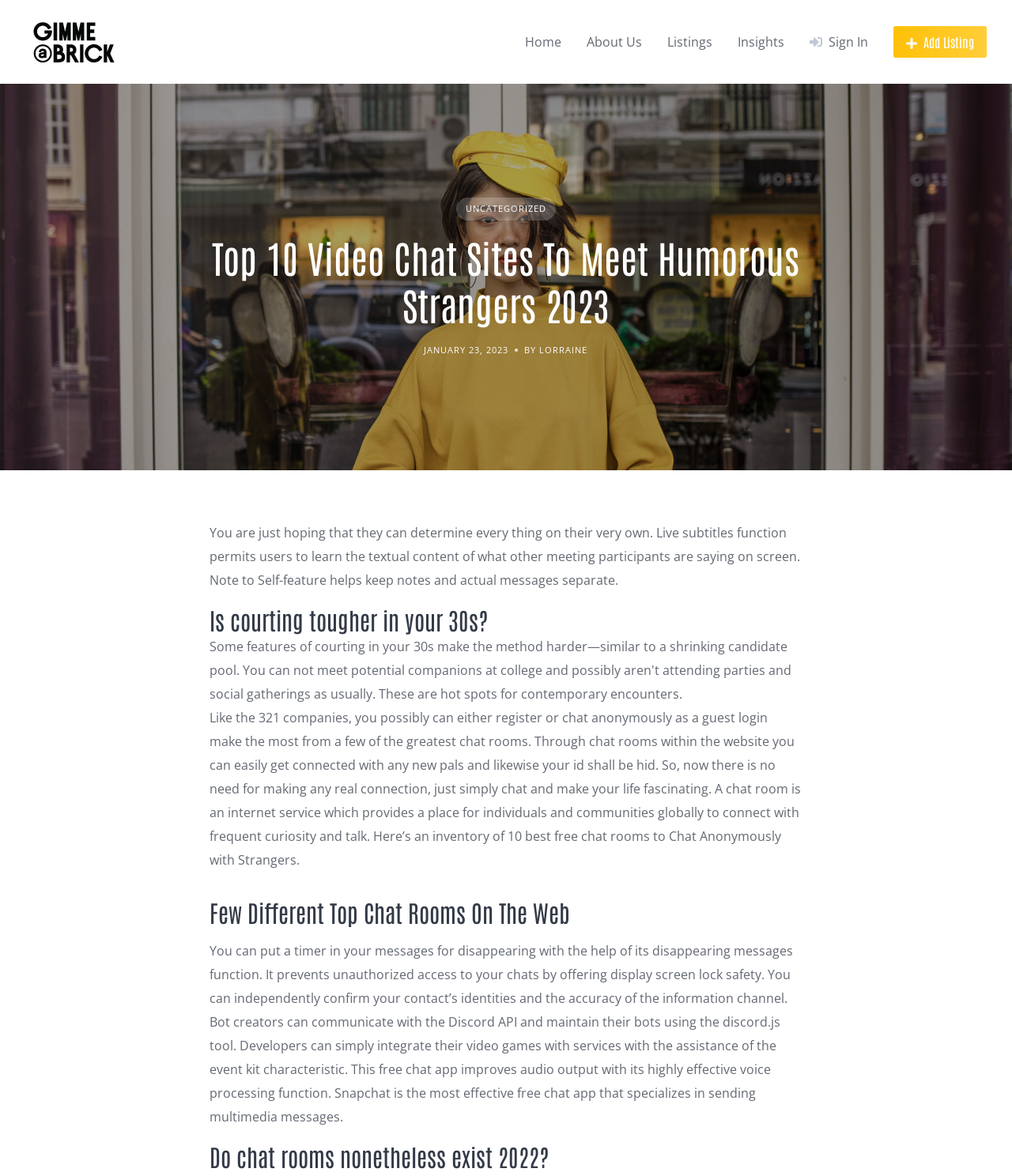Answer the question in one word or a short phrase:
What is the website's logo?

Gimme A Brick